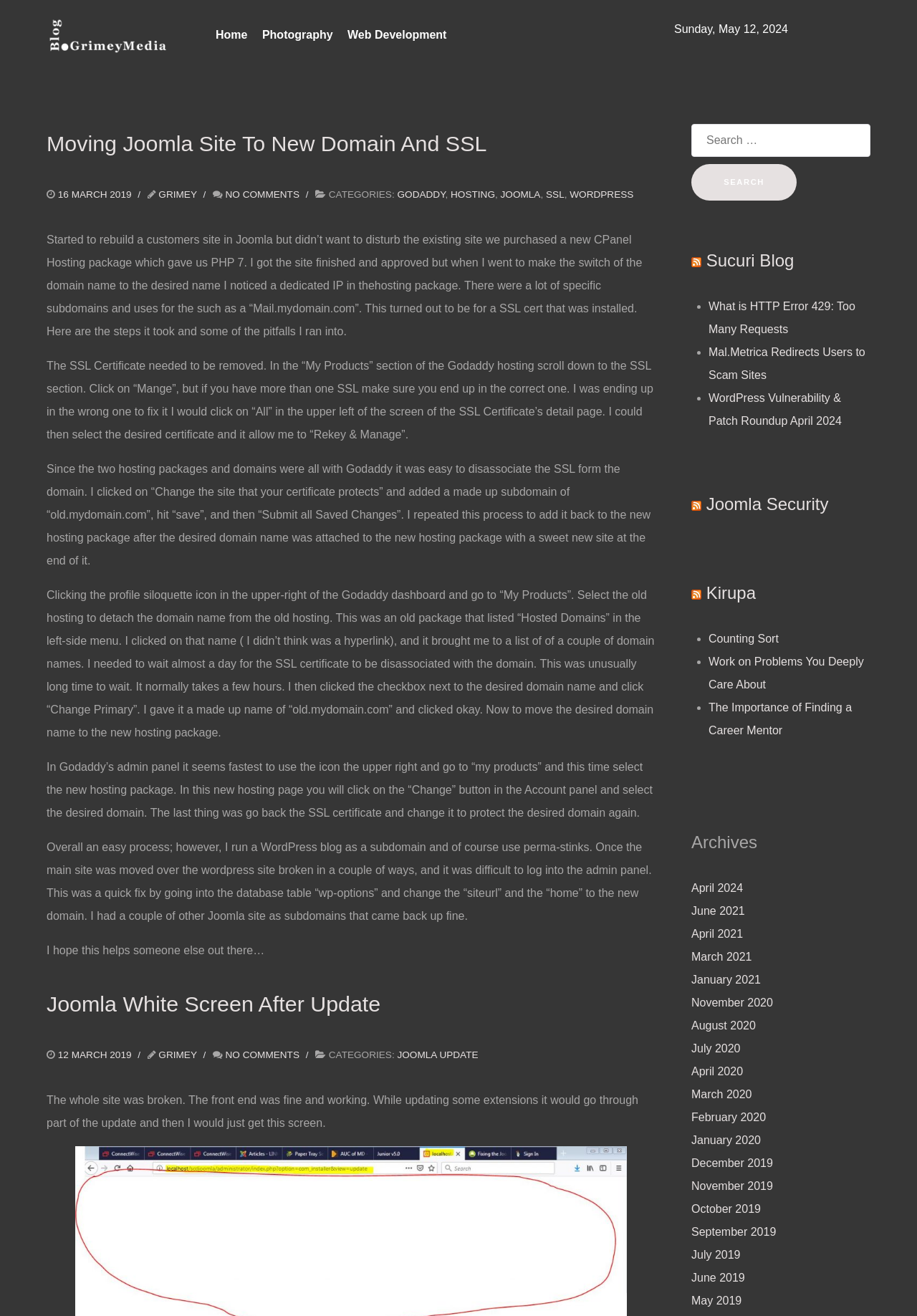Identify the bounding box for the described UI element: "parent_node: Search for: value="Search"".

[0.754, 0.125, 0.869, 0.153]